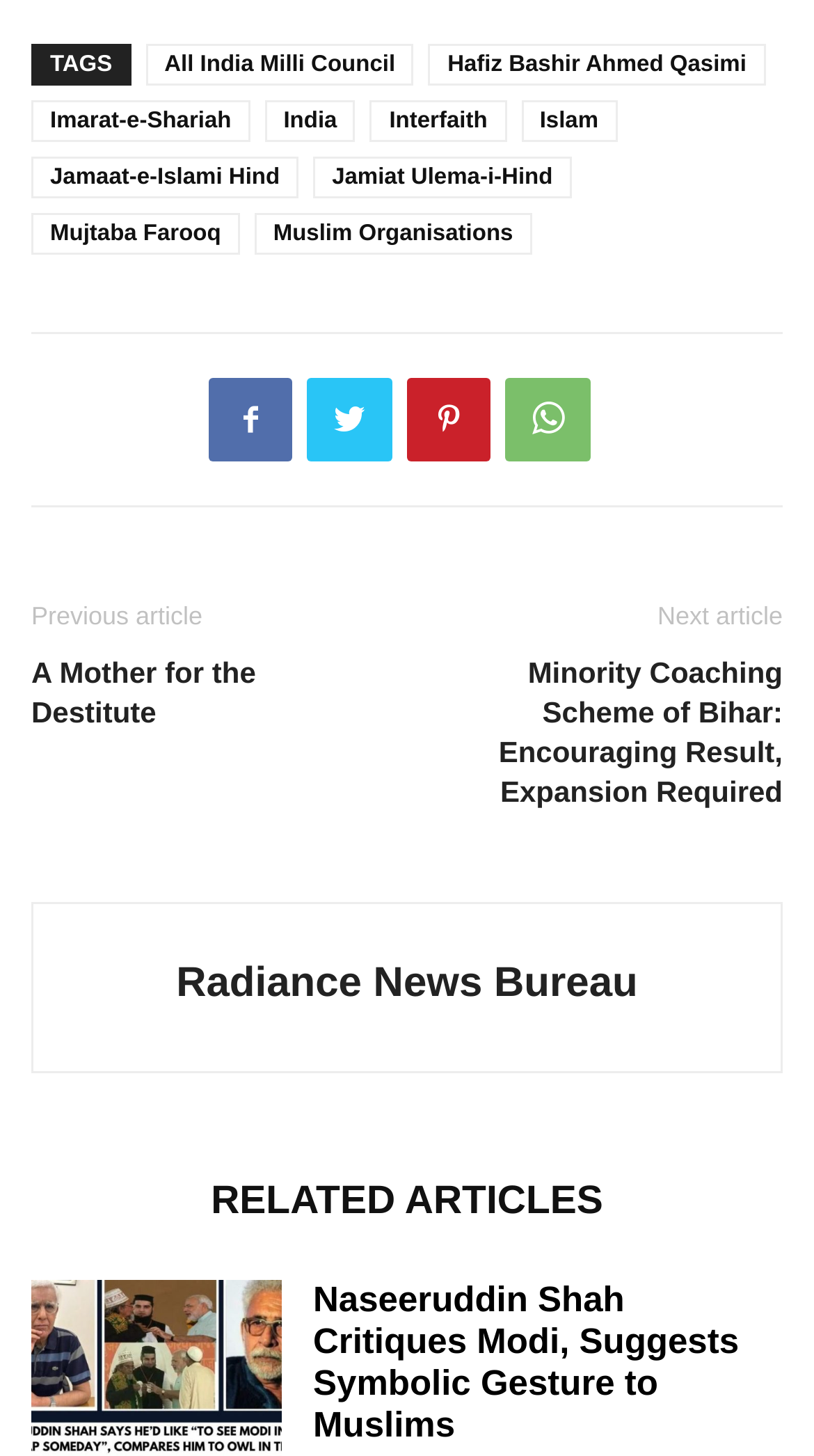Extract the bounding box of the UI element described as: "All India Milli Council".

[0.179, 0.03, 0.509, 0.059]